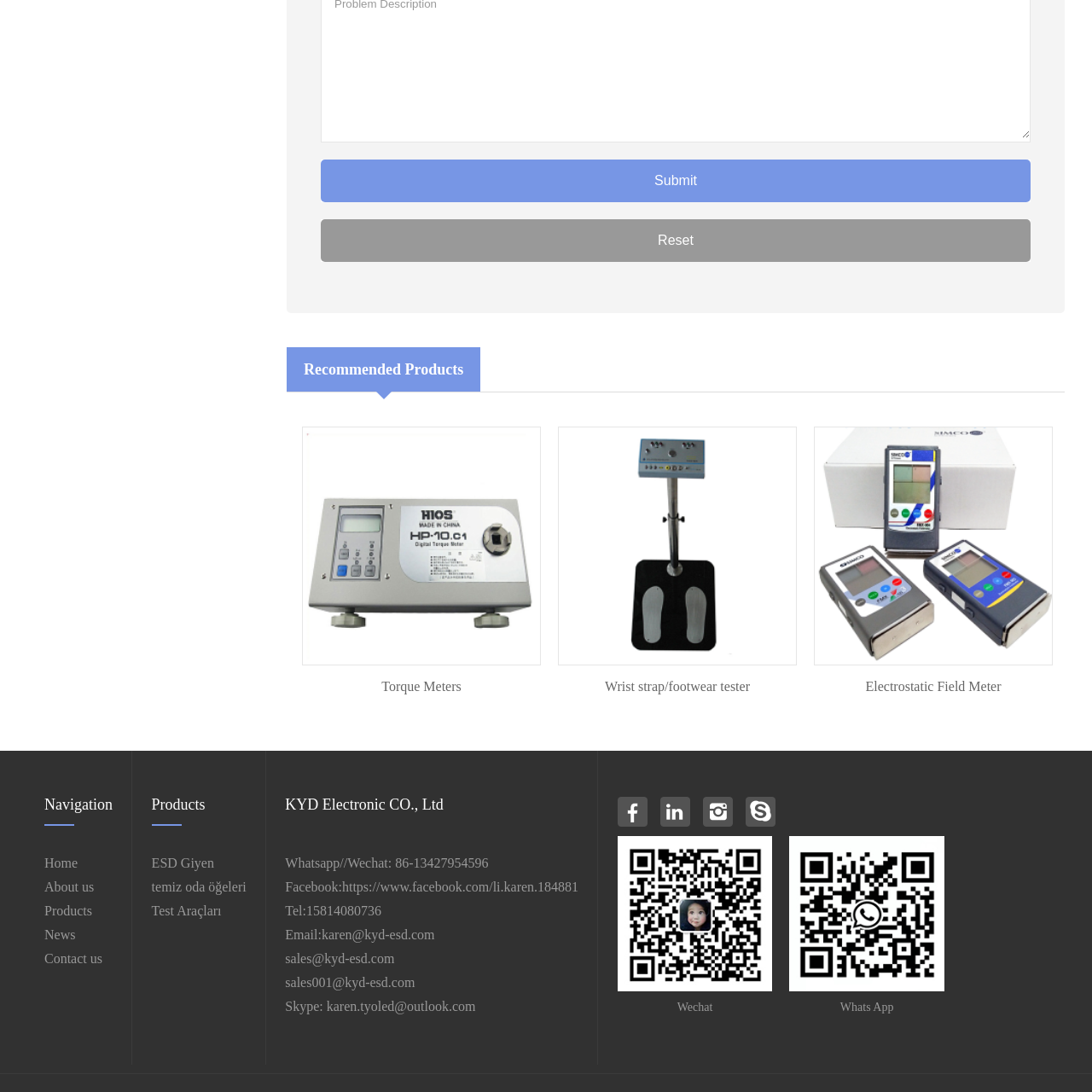Consider the image within the red frame and reply with a brief answer: What is the importance of torque meters?

Ensuring safety and efficiency